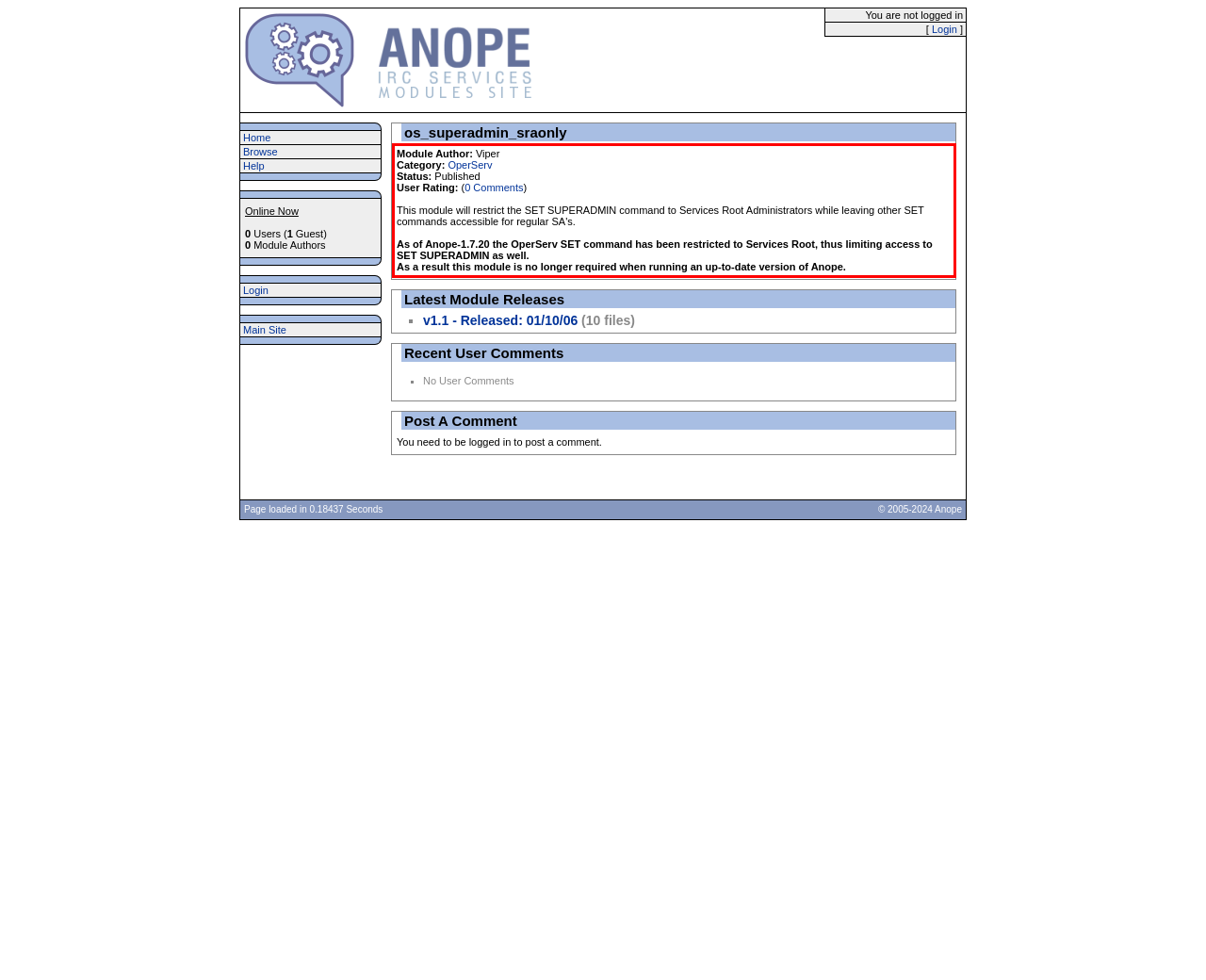You are provided with a webpage screenshot that includes a red rectangle bounding box. Extract the text content from within the bounding box using OCR.

Module Author: Viper Category: OperServ Status: Published User Rating: (0 Comments) This module will restrict the SET SUPERADMIN command to Services Root Administrators while leaving other SET commands accessible for regular SA's. As of Anope-1.7.20 the OperServ SET command has been restricted to Services Root, thus limiting access to SET SUPERADMIN as well. As a result this module is no longer required when running an up-to-date version of Anope.